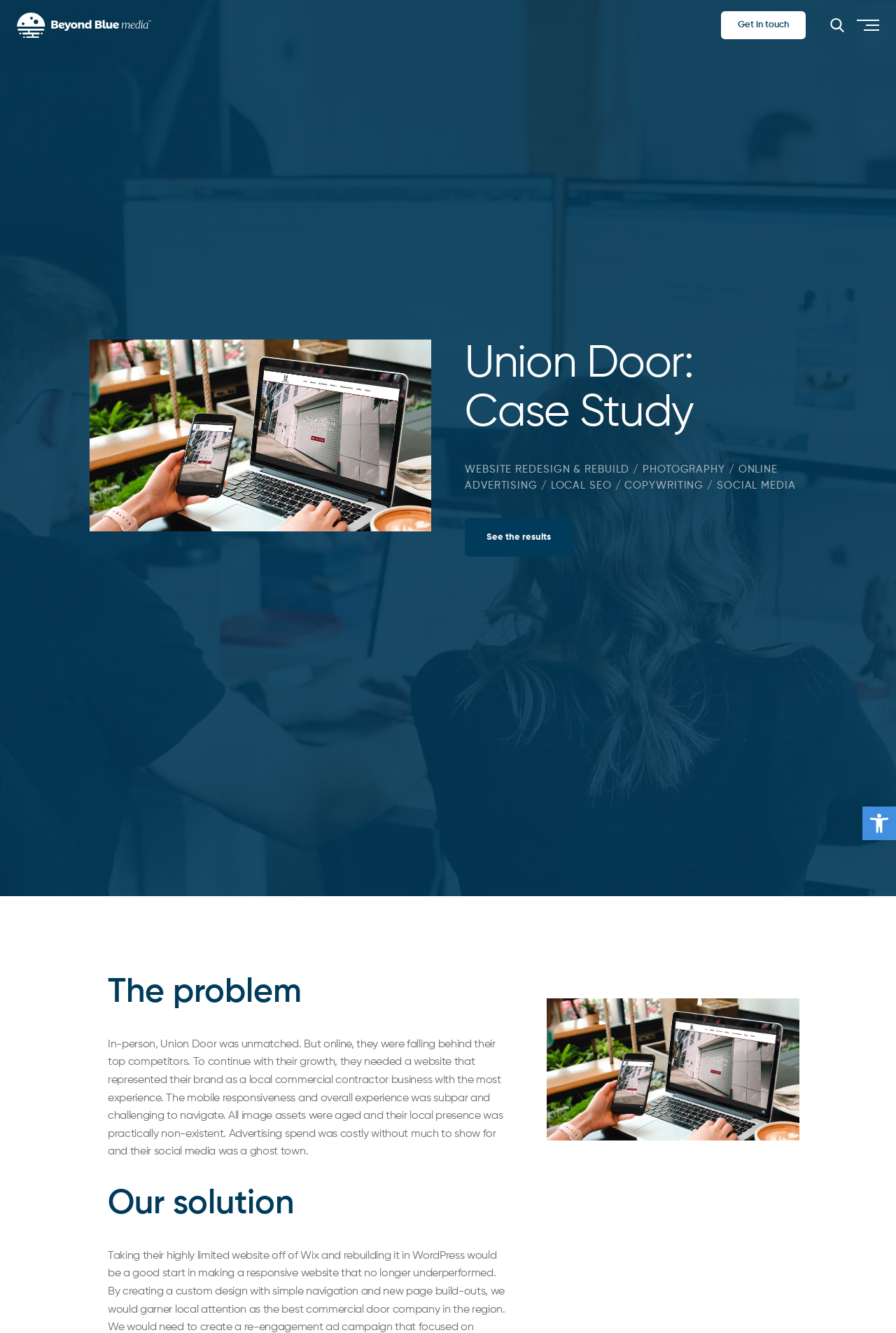Give a one-word or one-phrase response to the question:
What is the purpose of the 'Get in touch' link?

To contact Beyond Blue Media